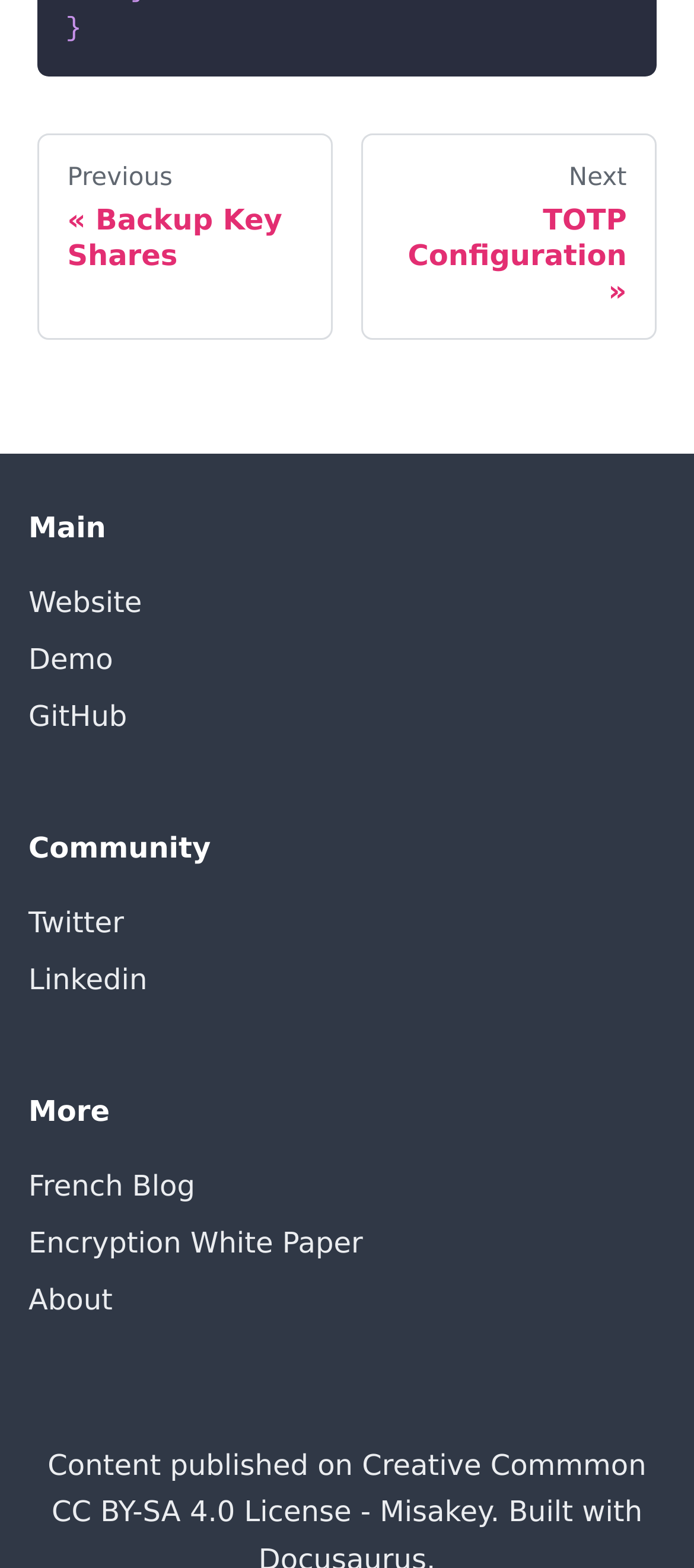What is the last link under the 'More' heading?
Please respond to the question with a detailed and thorough explanation.

I examined the links under the 'More' heading and found that the last link is 'About', which is located at the coordinates [0.041, 0.811, 0.959, 0.847].